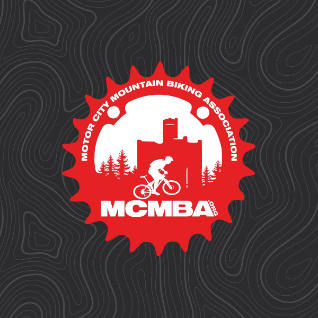Describe all the important aspects and details of the image.

The image showcases the logo of the Motor City Mountain Biking Association (MCMBA), prominently featuring a stylized mountain biking figure in silhouette. Set against a textured black background reminiscent of topographical maps, the logo is primarily red, emphasizing the association's dynamic spirit. The design includes the phrase “MOTOR CITY MOUNTAIN BIKING ASSOCIATION” encircling the central figure, with "MCMBA" boldly displayed at the bottom. This logo represents the community's commitment to biking and outdoor recreation, reflecting a vibrant biking culture in the Michigan area.